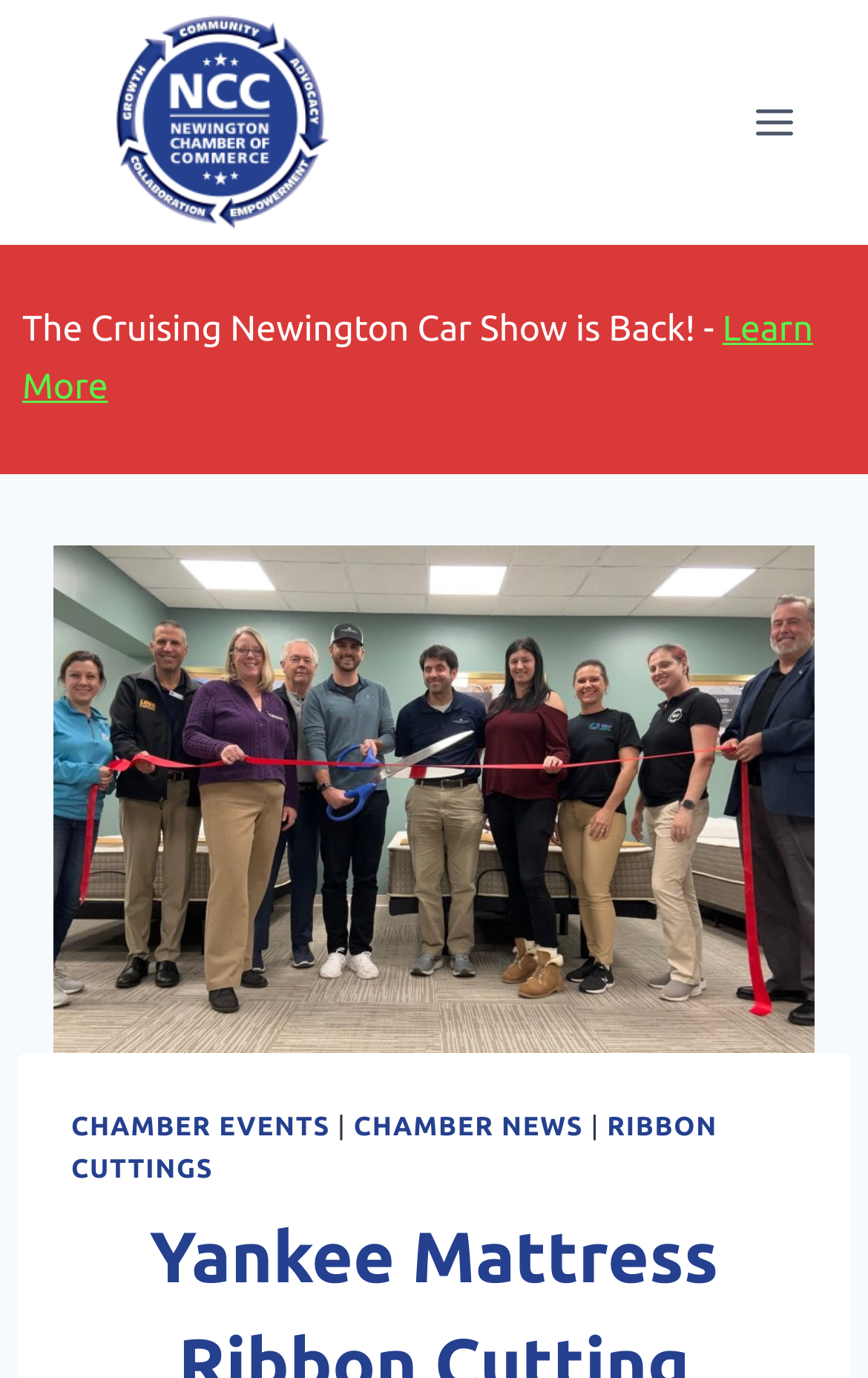Determine which piece of text is the heading of the webpage and provide it.

Yankee Mattress Ribbon Cutting